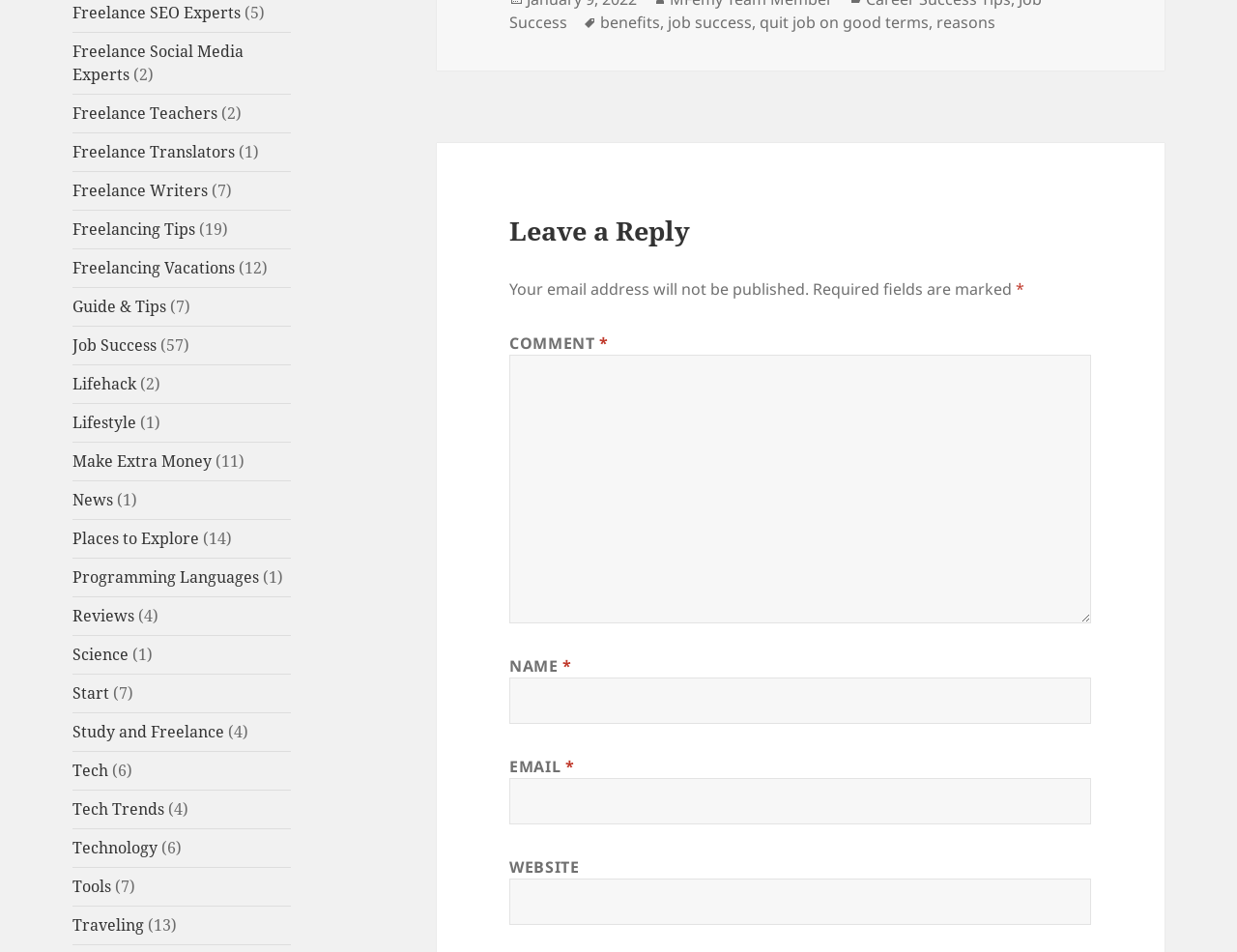What is the topic of the webpage?
Based on the image, provide a one-word or brief-phrase response.

Freelancing and related topics